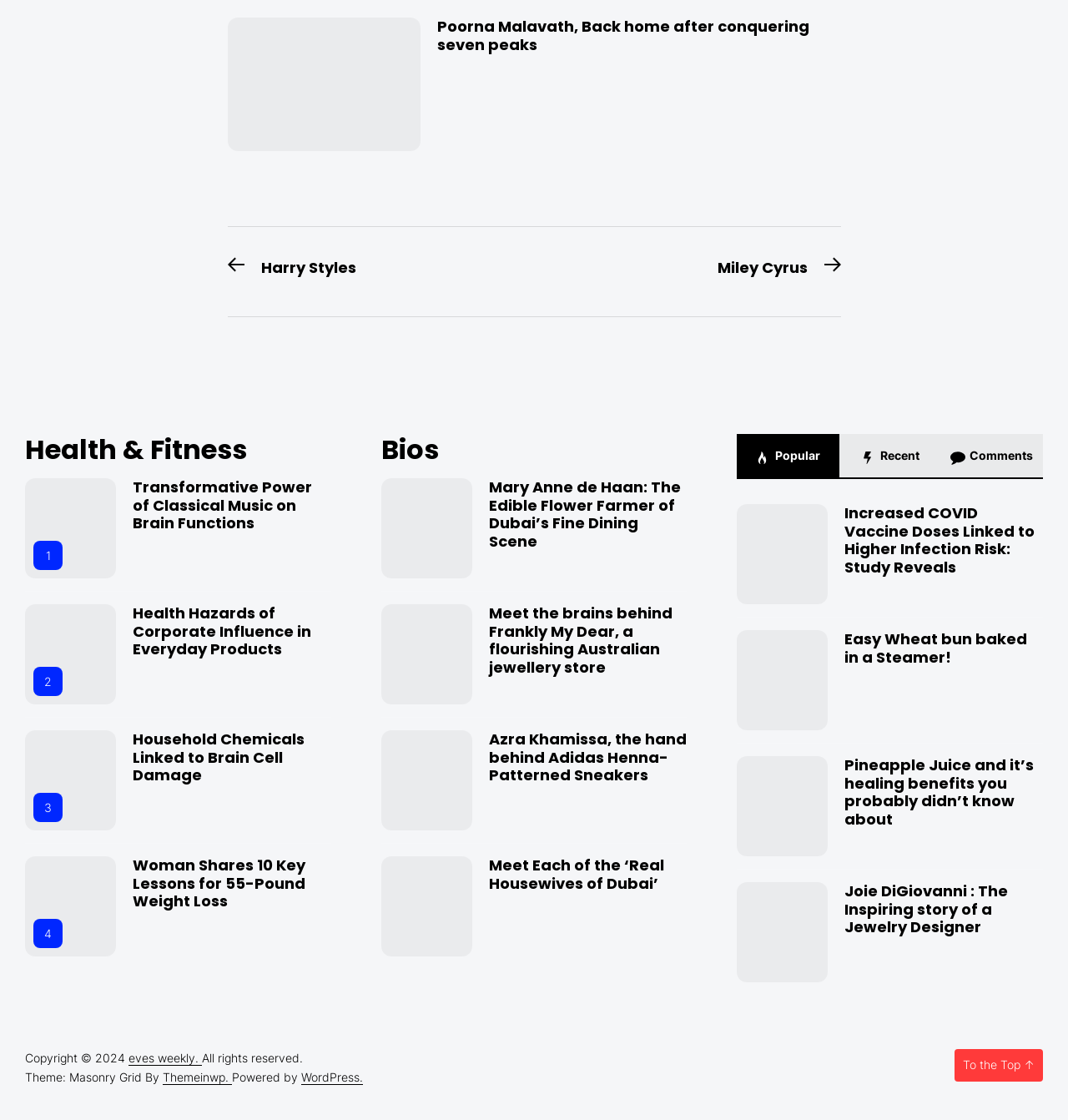Please specify the bounding box coordinates of the clickable region to carry out the following instruction: "Navigate to the 'Previous post: Harry Styles' page". The coordinates should be four float numbers between 0 and 1, in the format [left, top, right, bottom].

[0.213, 0.229, 0.333, 0.256]